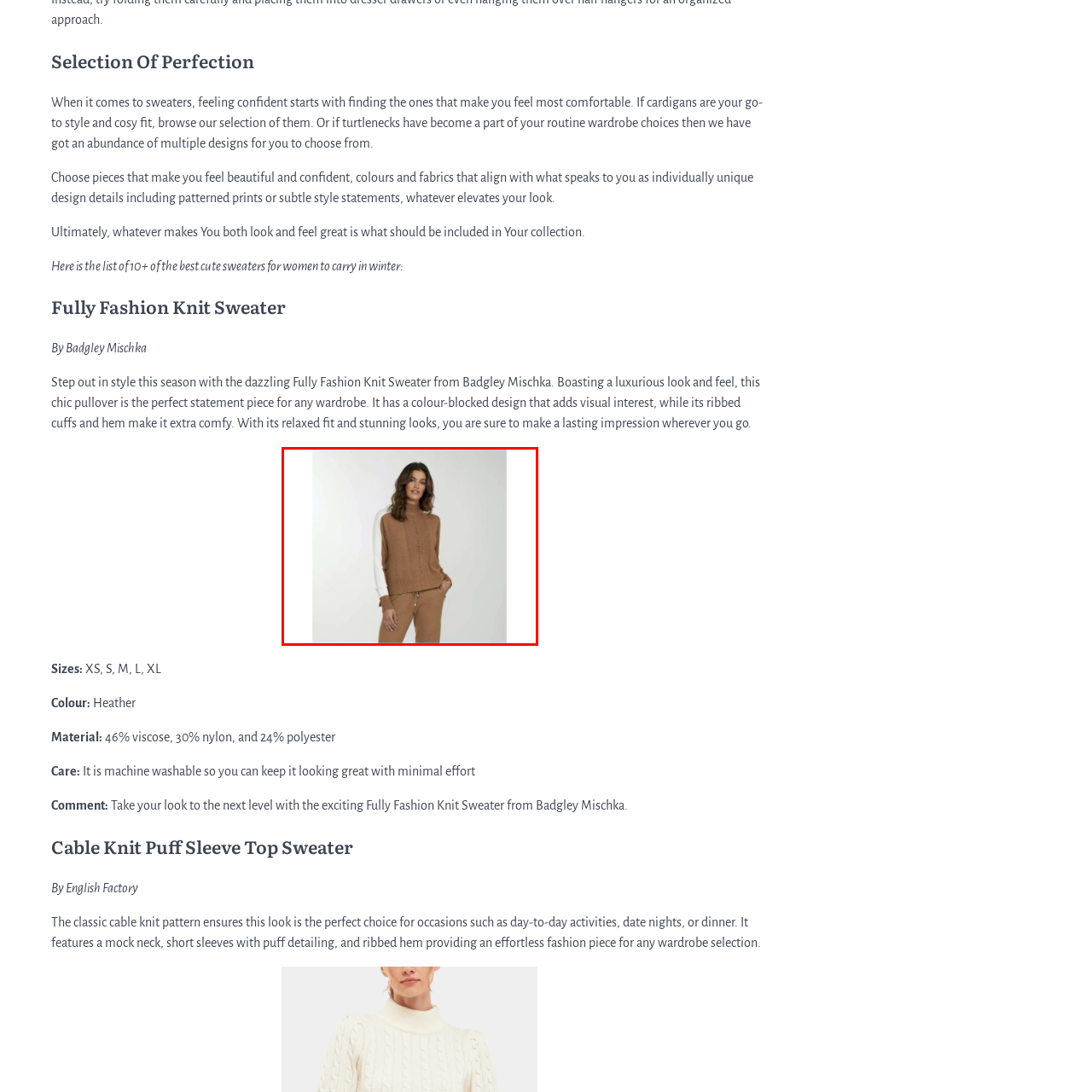Examine the portion of the image marked by the red rectangle, What is the texture of the sweater? Answer concisely using a single word or phrase.

Ribbed